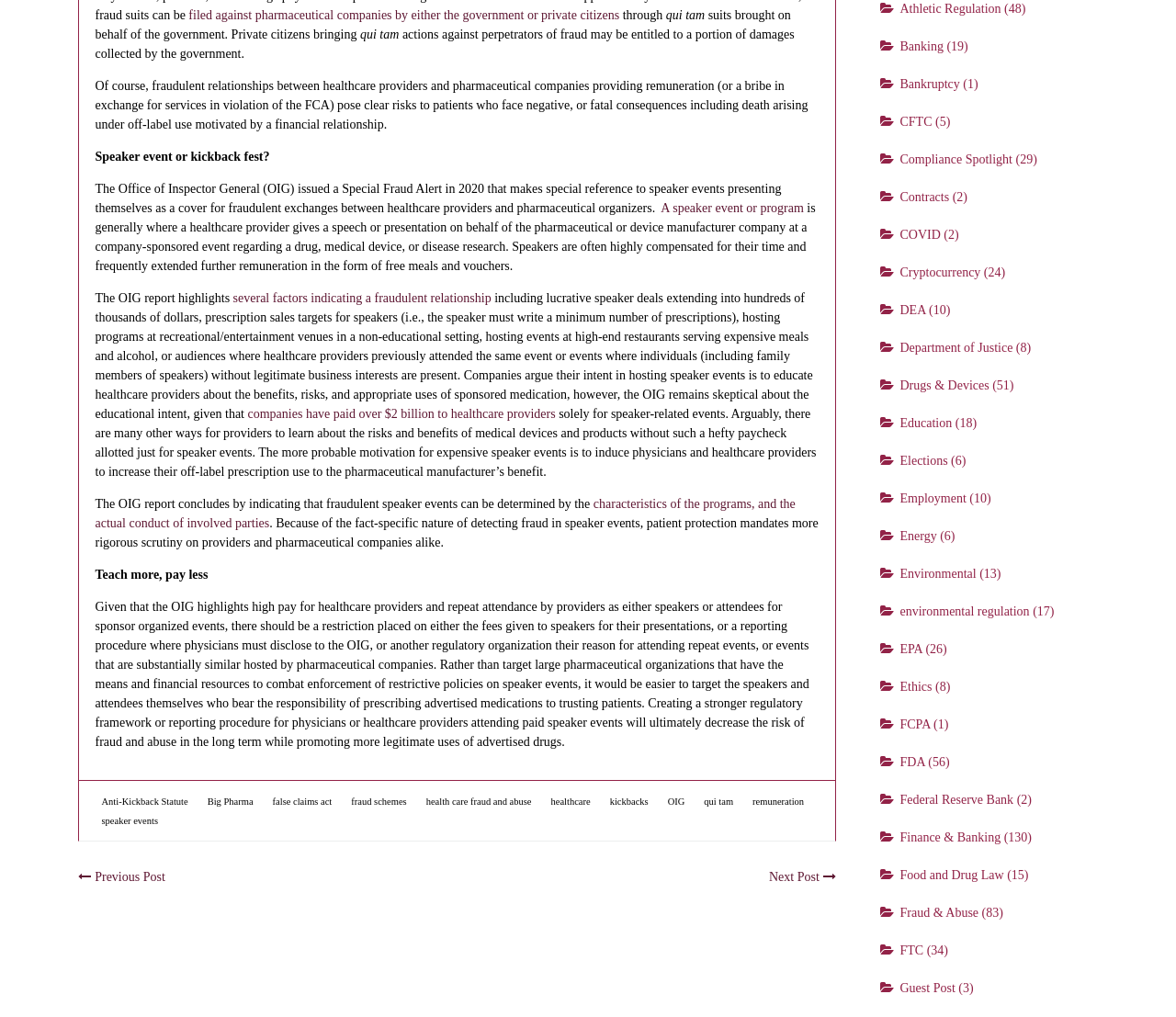Please answer the following query using a single word or phrase: 
What is the proposed solution to prevent fraud in speaker events?

Restrict fees or reporting procedure